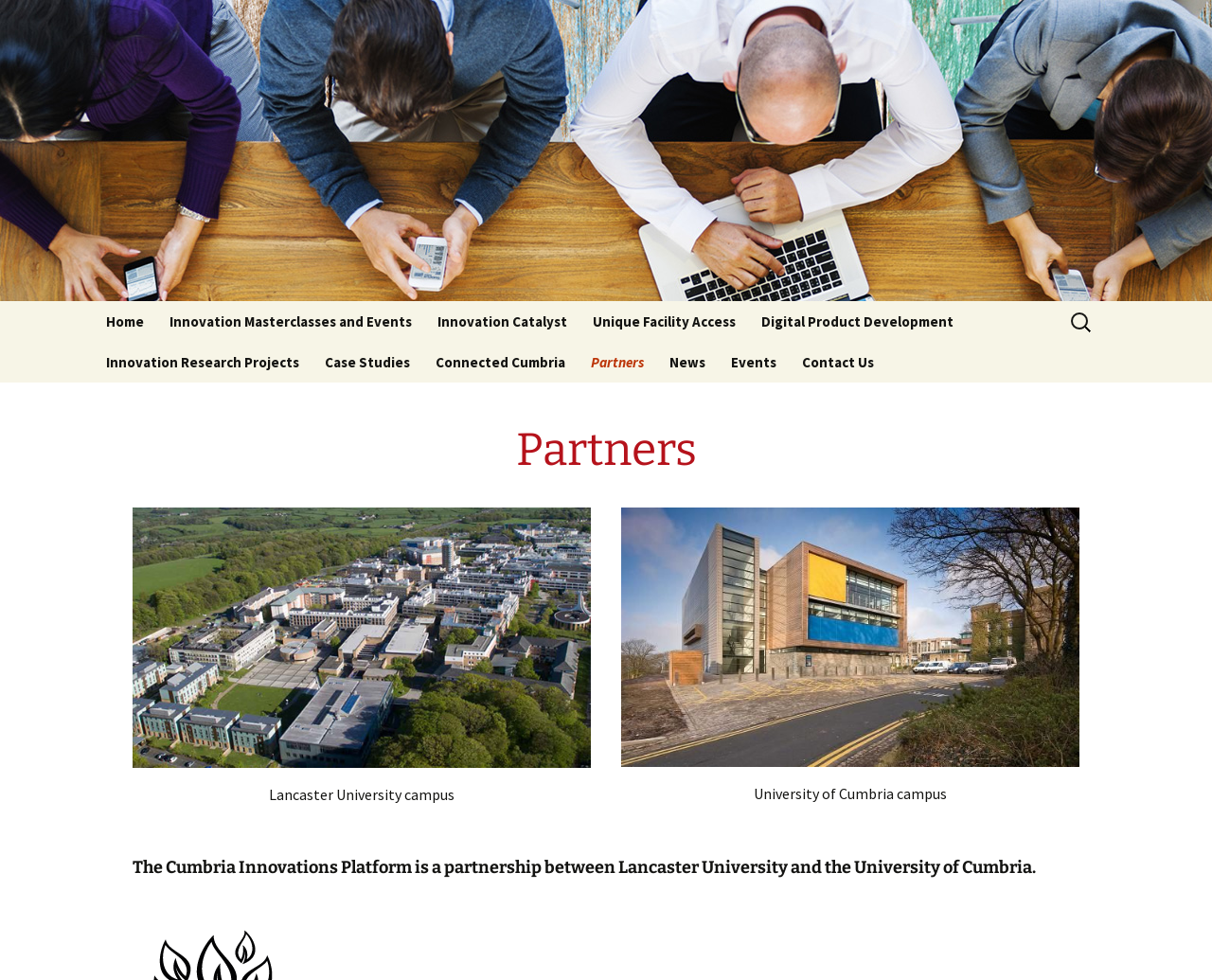How many figures are on the page?
Please respond to the question thoroughly and include all relevant details.

There are two figure elements on the page, one representing the Lancaster University campus and the other representing the University of Cumbria campus, as indicated by the accompanying text.